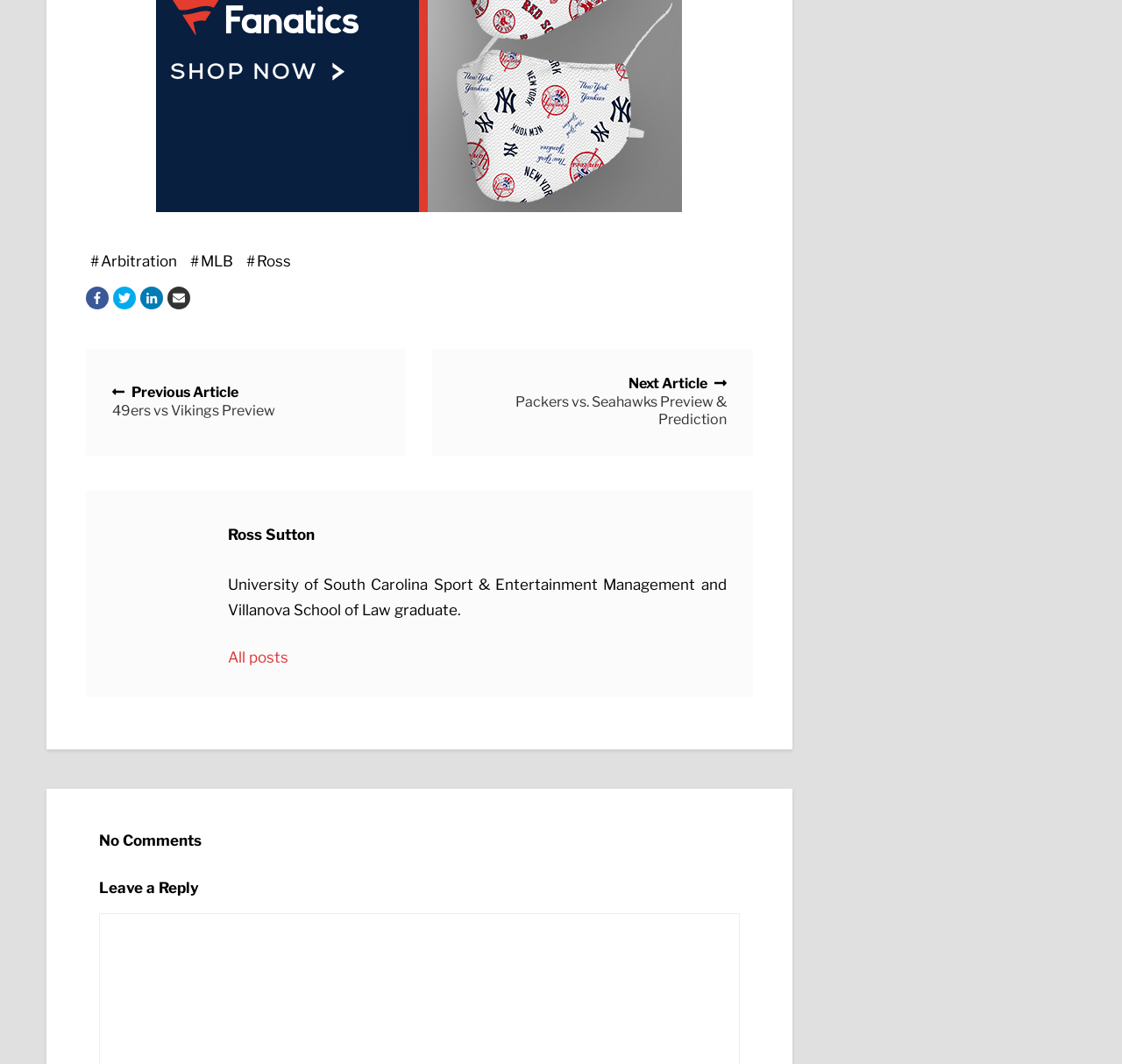Provide a single word or phrase answer to the question: 
What is the previous article about?

49ers vs Vikings Preview